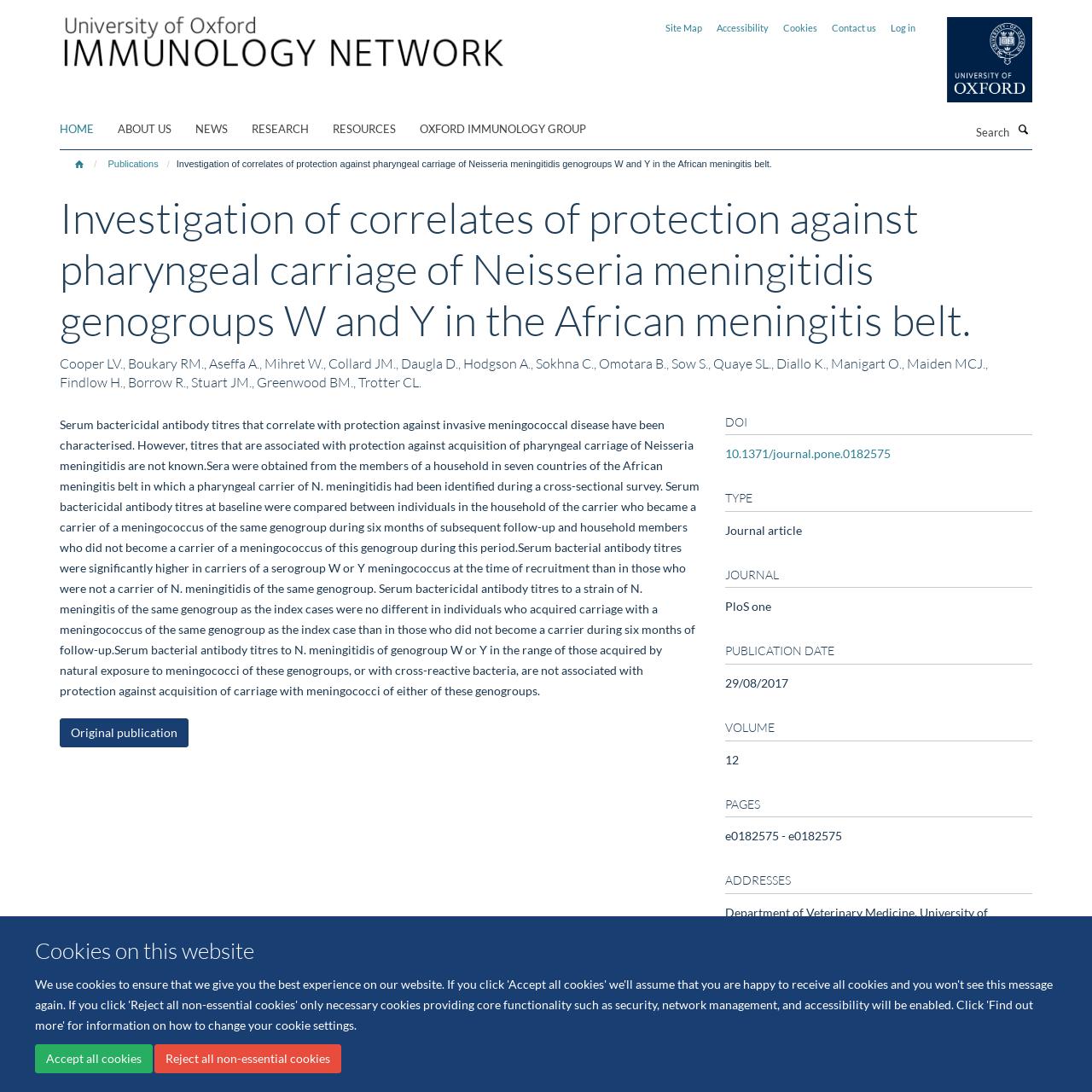Based on the element description, predict the bounding box coordinates (top-left x, top-left y, bottom-right x, bottom-right y) for the UI element in the screenshot: Reject all non-essential cookies

[0.141, 0.956, 0.313, 0.983]